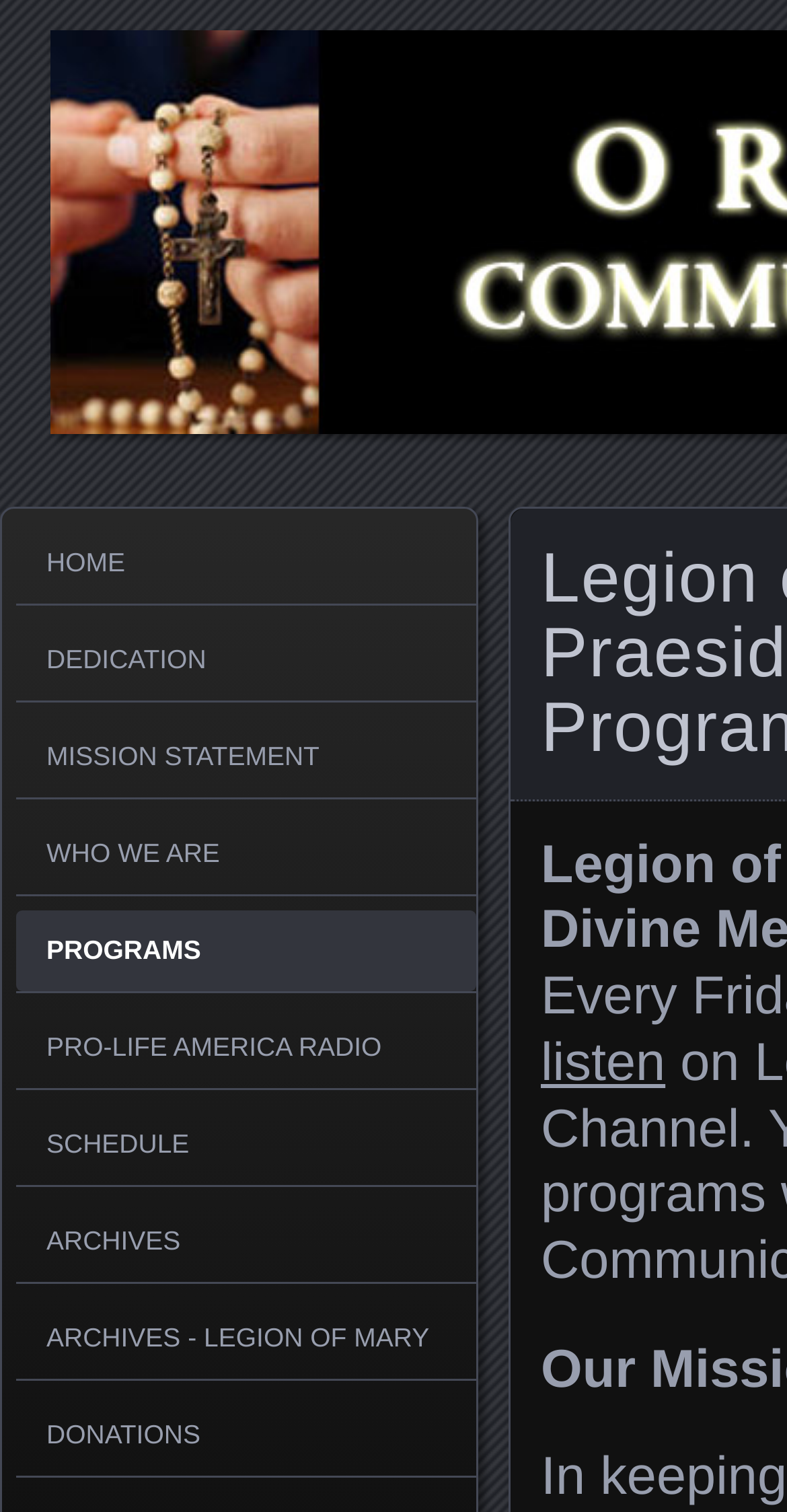Please give the bounding box coordinates of the area that should be clicked to fulfill the following instruction: "view mission statement". The coordinates should be in the format of four float numbers from 0 to 1, i.e., [left, top, right, bottom].

[0.021, 0.474, 0.605, 0.527]